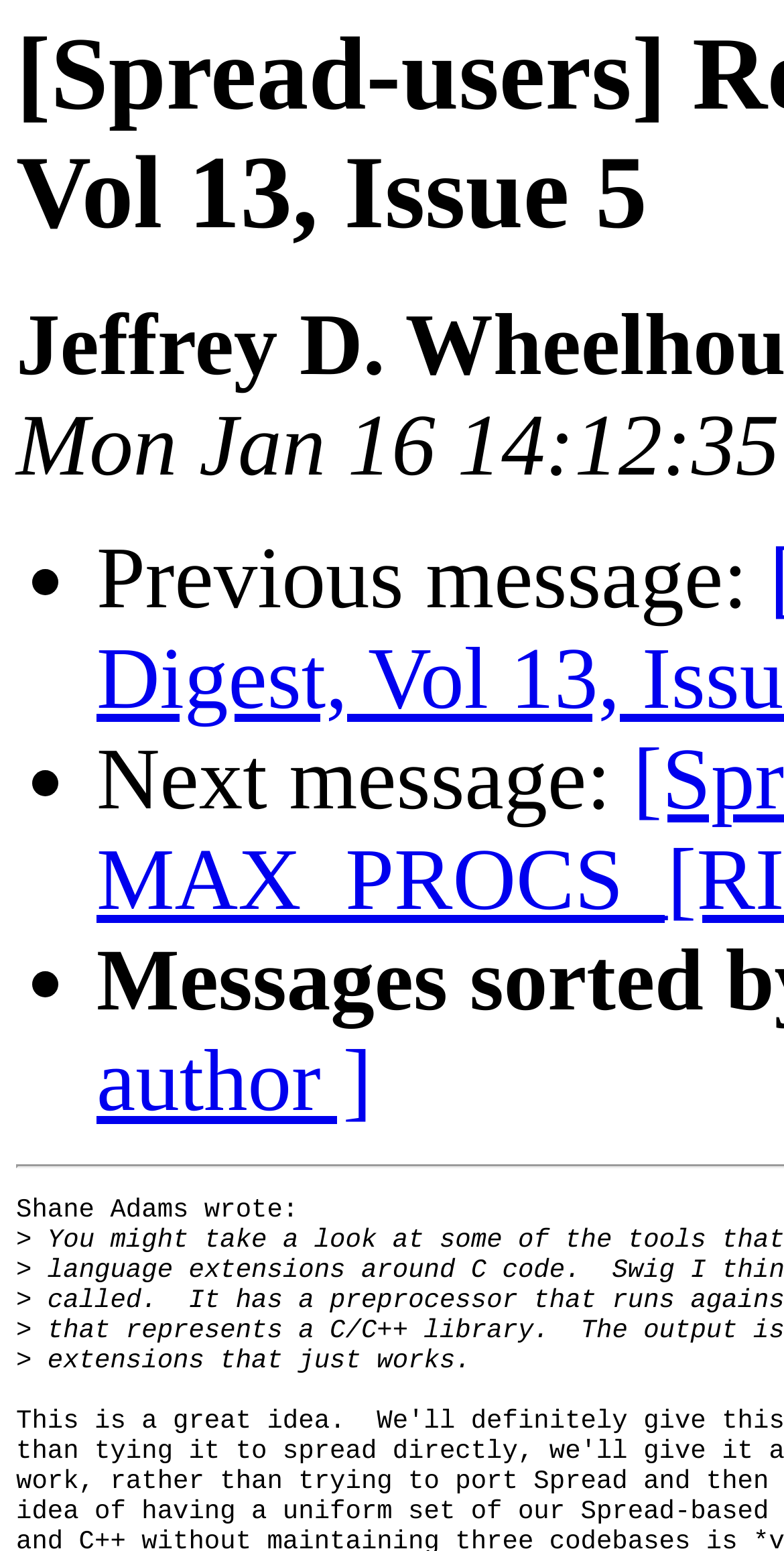Describe the webpage in detail, including text, images, and layout.

The webpage appears to be an email thread or discussion forum page. At the top, there is a title or subject line that reads "[Spread-users] Re: Spread-users Digest, Vol 13, Issue 5". 

Below the title, there are three list markers, each represented by a bullet point, aligned vertically on the left side of the page. To the right of each list marker, there are corresponding text labels: "Previous message:", "Next message:", and a third one without a label. 

Further down the page, there is a quote from Shane Adams, indicated by the text "Shane Adams wrote:". The quote itself is indented and starts with a greater-than symbol (>). The quoted text mentions "extensions that just works."